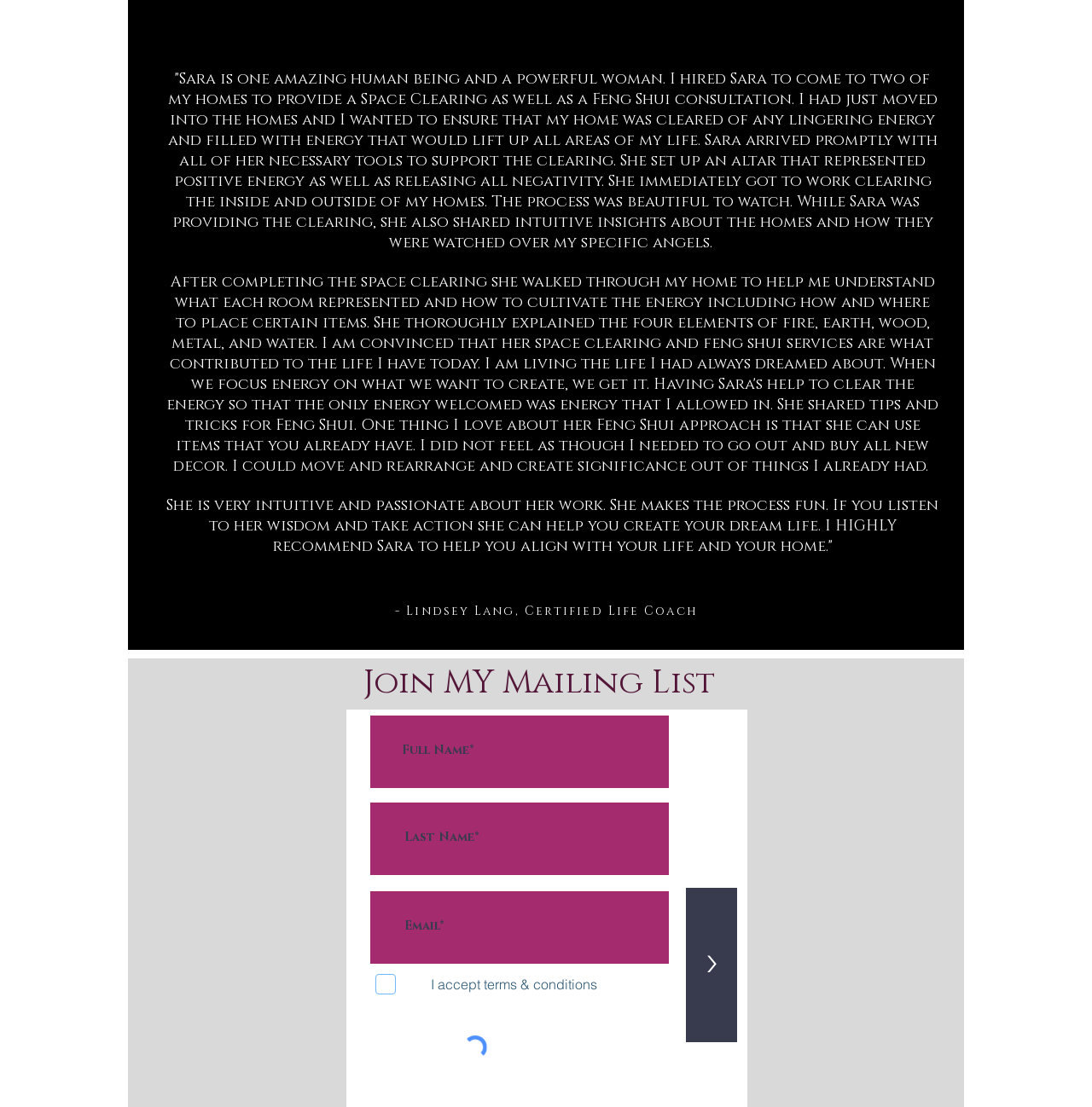Locate the bounding box of the user interface element based on this description: "aria-label="Last Name*" name="last-name*" placeholder="Last Name*"".

[0.339, 0.725, 0.612, 0.79]